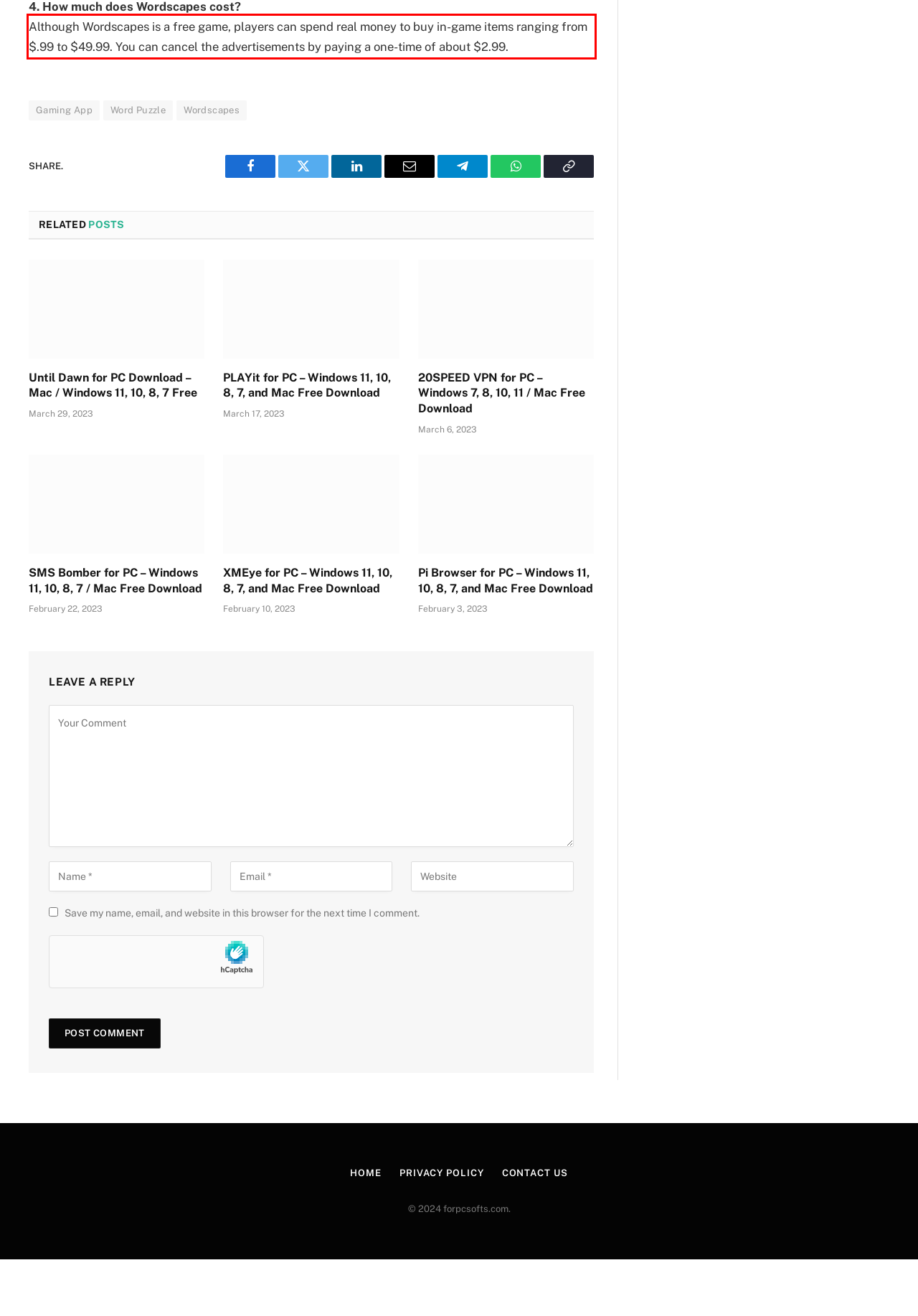You have a screenshot of a webpage with a red bounding box. Use OCR to generate the text contained within this red rectangle.

Although Wordscapes is a free game, players can spend real money to buy in-game items ranging from $.99 to $49.99. You can cancel the advertisements by paying a one-time of about $2.99.